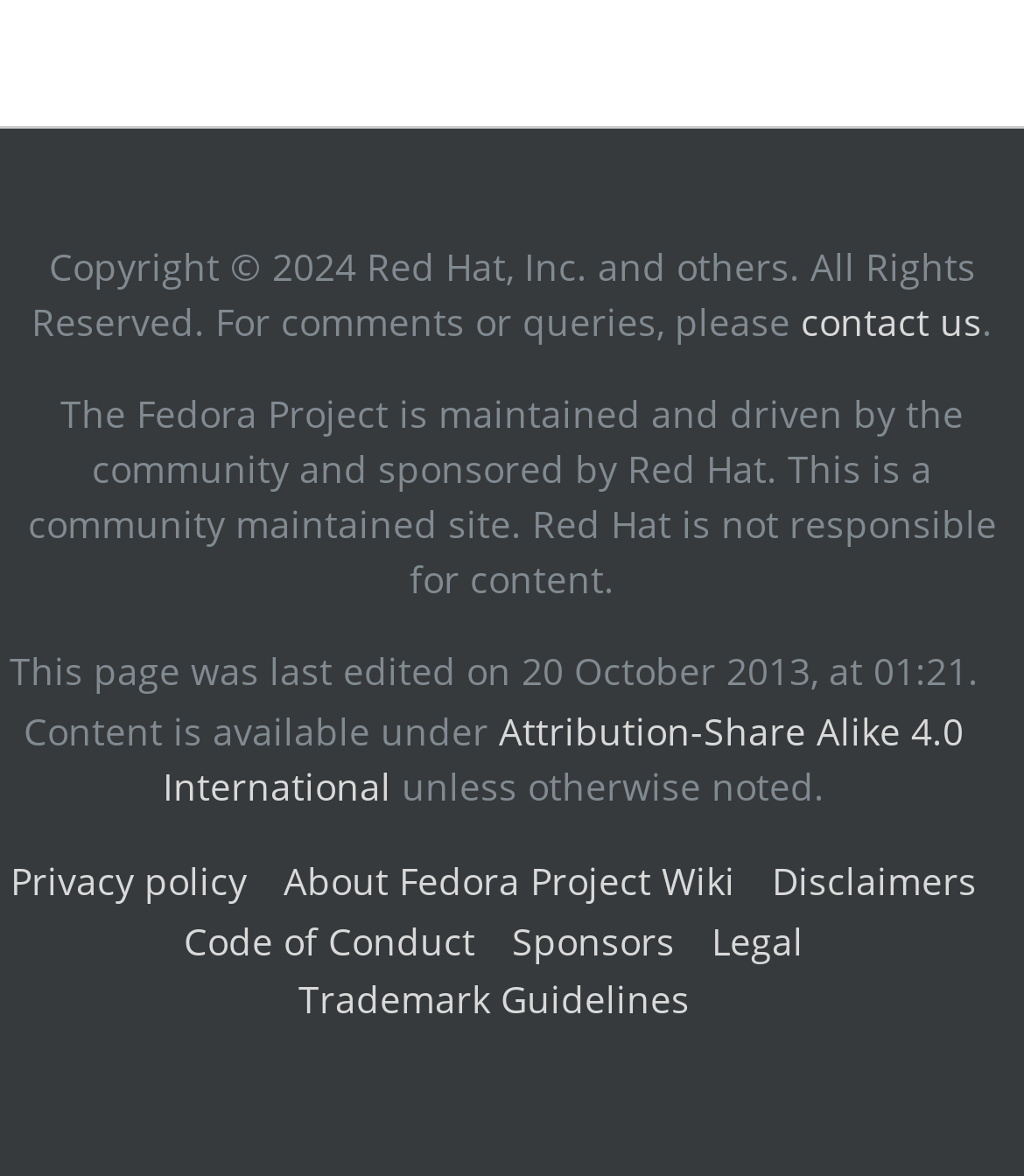Answer the question below in one word or phrase:
What is the copyright year?

2024